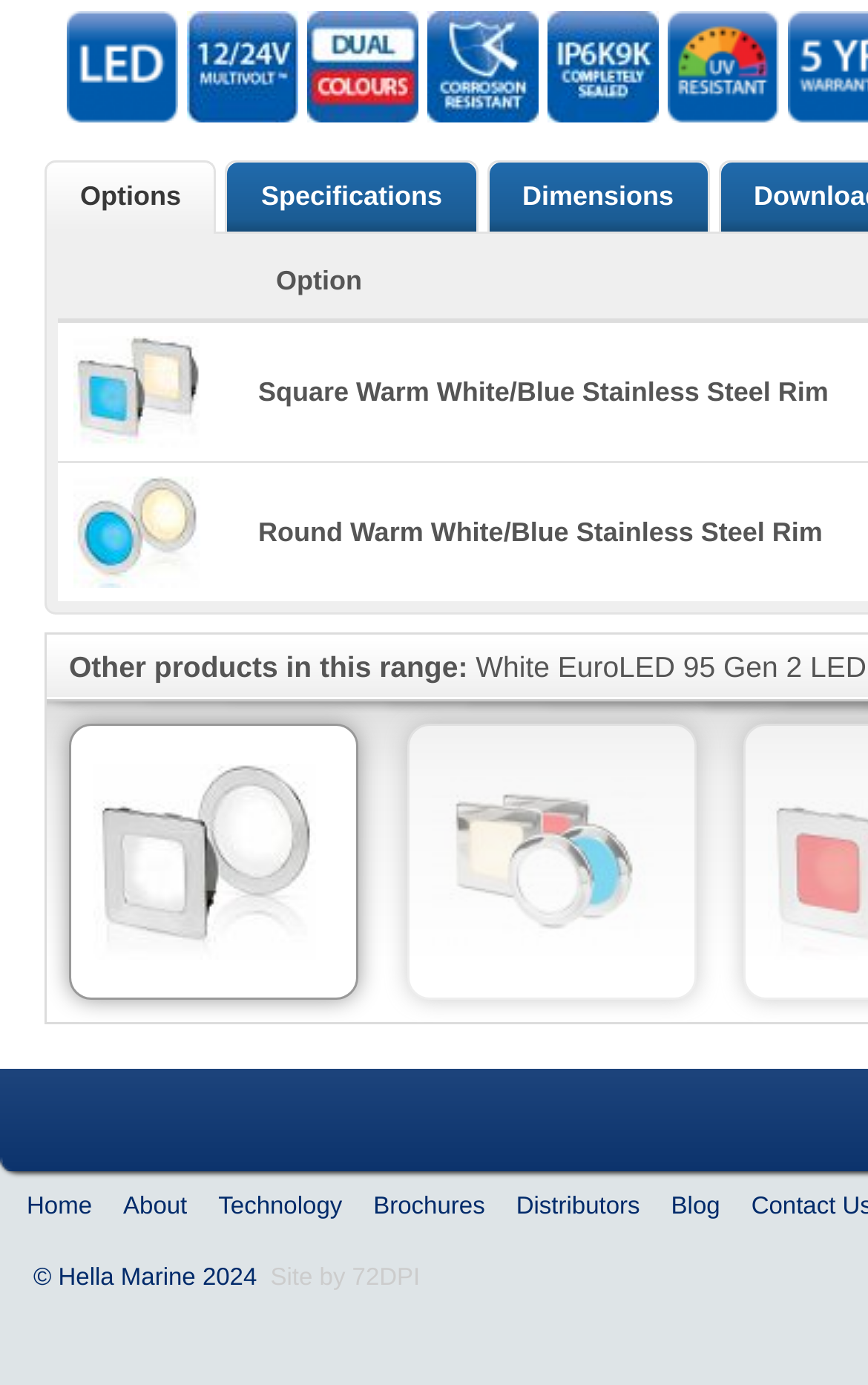What is the purpose of the tabs on the page?
Examine the image closely and answer the question with as much detail as possible.

The tabs labeled 'Options', 'Specifications', and 'Dimensions' suggest that they are meant to display different types of information about the products, allowing users to navigate and access specific details.